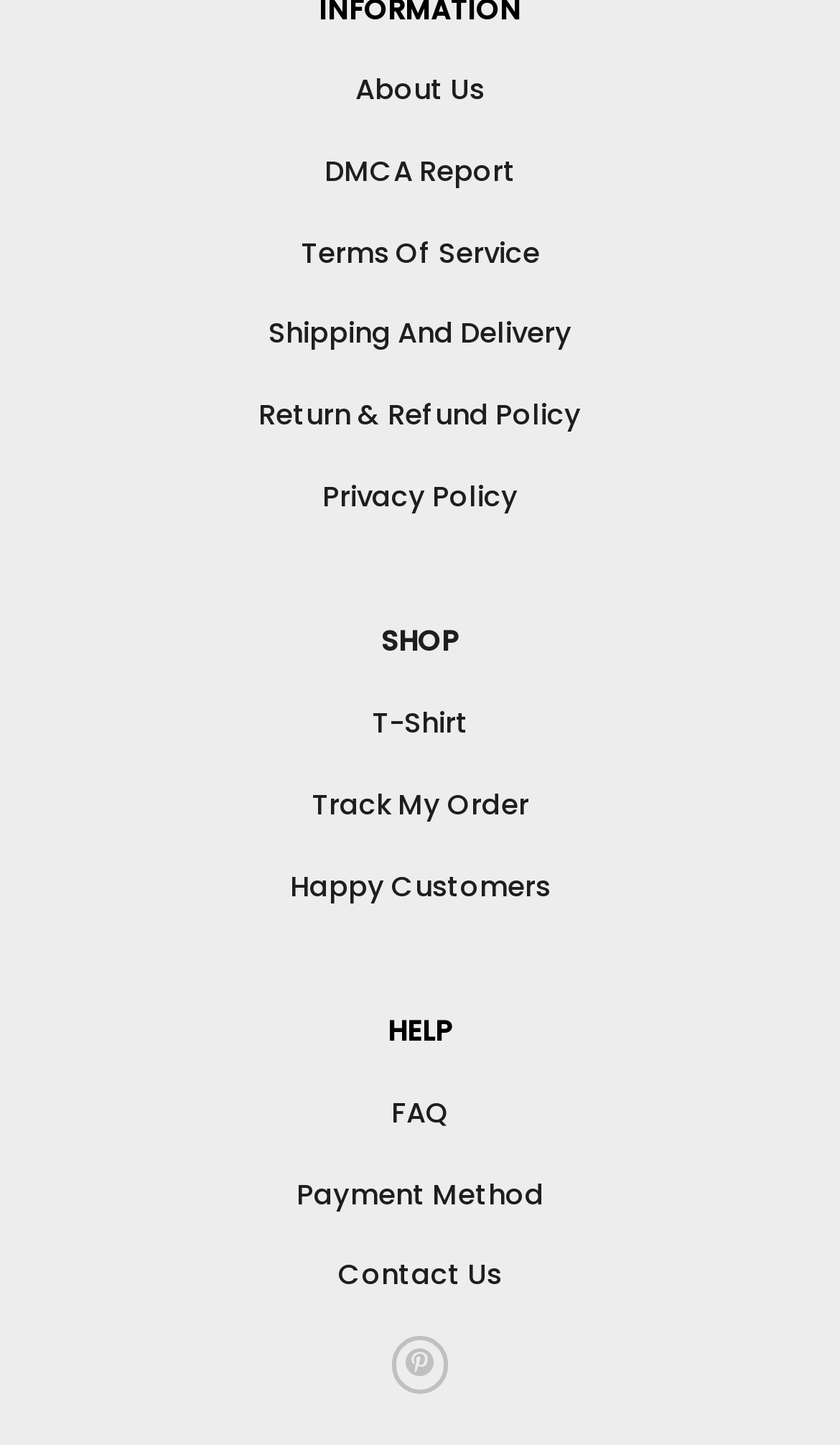Give a succinct answer to this question in a single word or phrase: 
What type of product is available in the shop?

T-Shirt